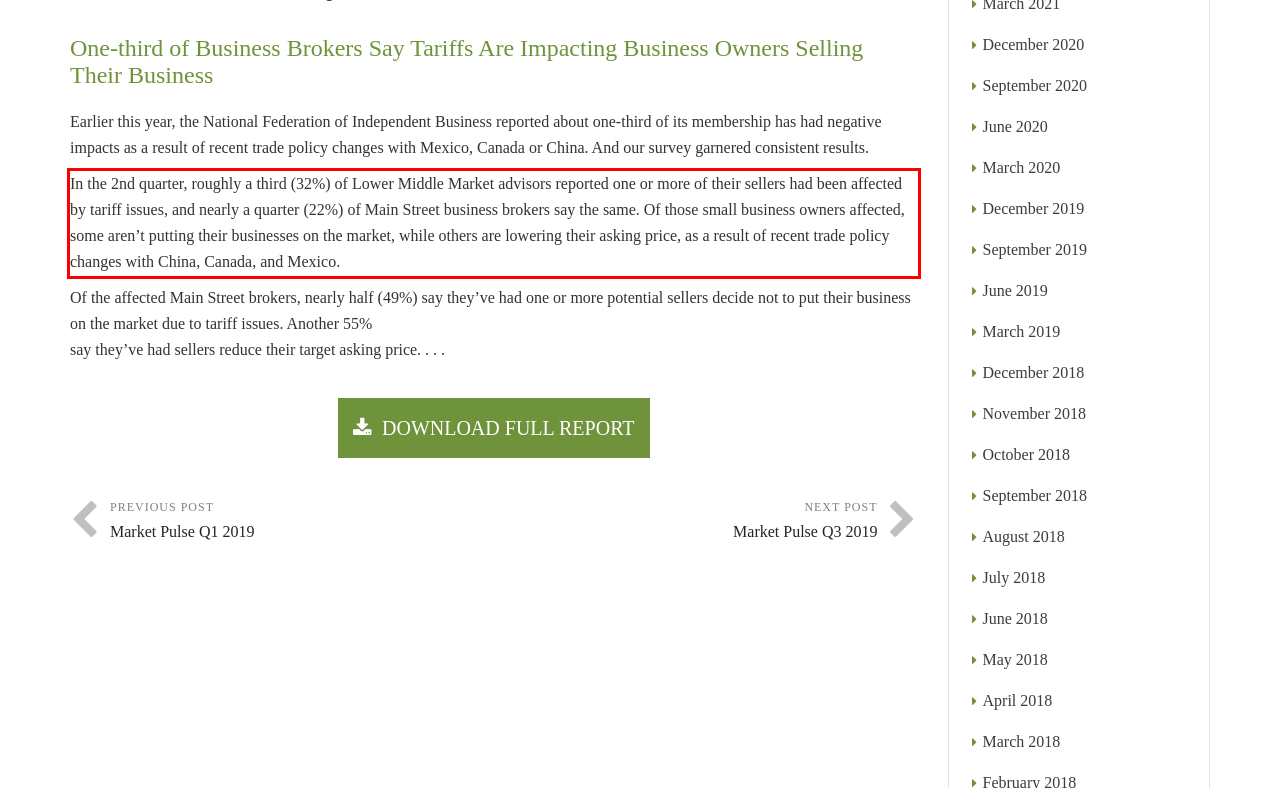Identify the red bounding box in the webpage screenshot and perform OCR to generate the text content enclosed.

In the 2nd quarter, roughly a third (32%) of Lower Middle Market advisors reported one or more of their sellers had been affected by tariff issues, and nearly a quarter (22%) of Main Street business brokers say the same. Of those small business owners affected, some aren’t putting their businesses on the market, while others are lowering their asking price, as a result of recent trade policy changes with China, Canada, and Mexico.